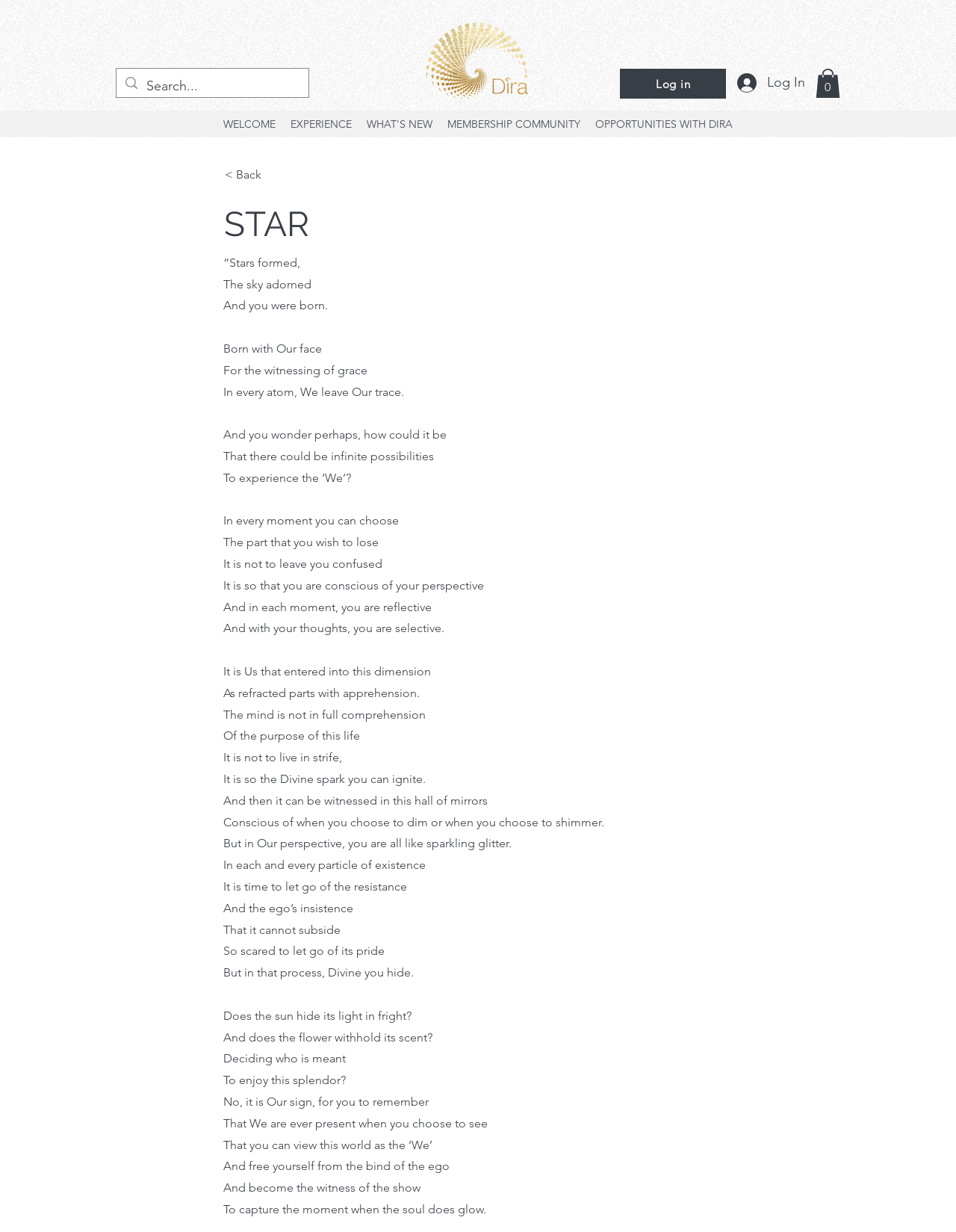Specify the bounding box coordinates of the element's region that should be clicked to achieve the following instruction: "View cart". The bounding box coordinates consist of four float numbers between 0 and 1, in the format [left, top, right, bottom].

[0.853, 0.056, 0.879, 0.08]